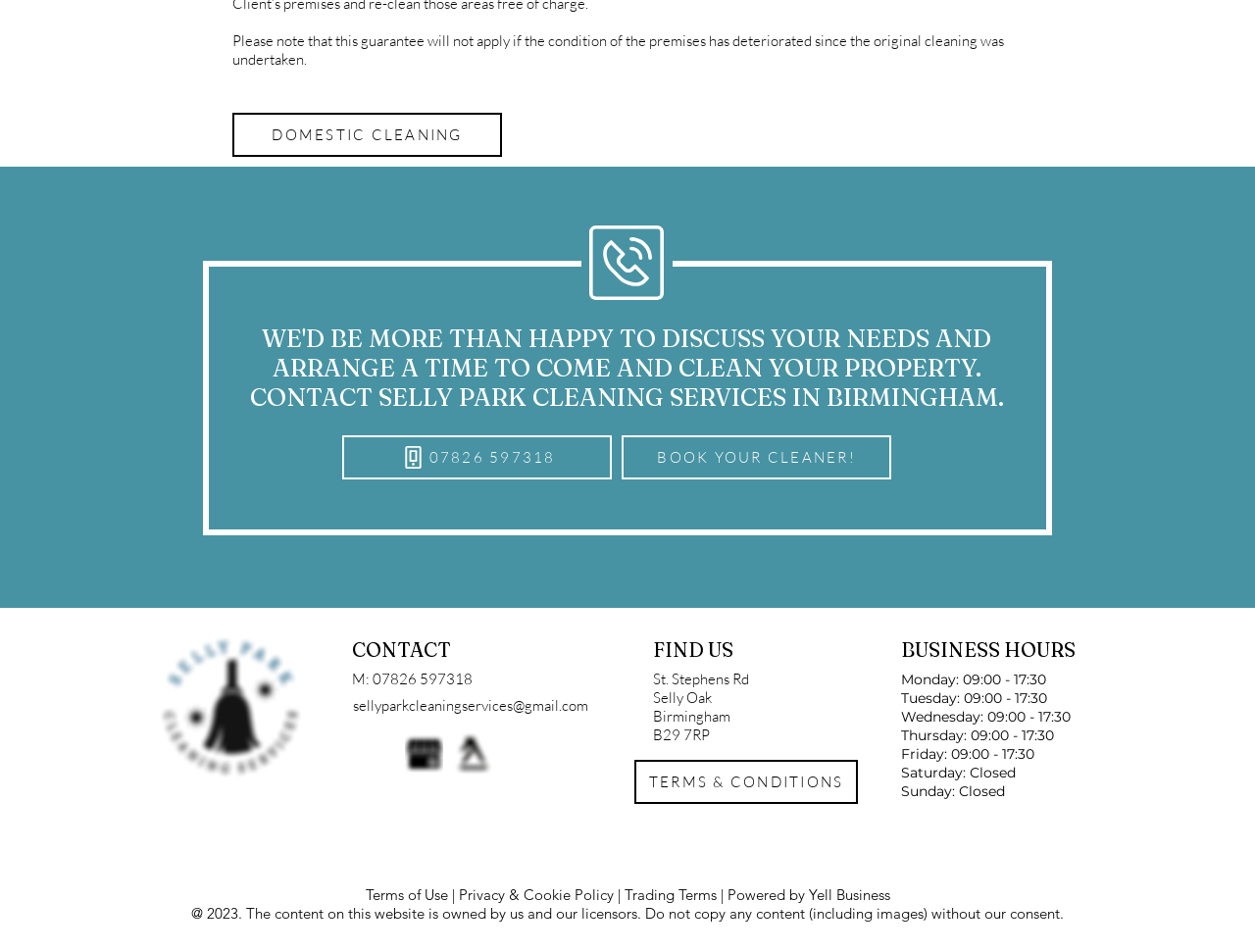Find and indicate the bounding box coordinates of the region you should select to follow the given instruction: "Book a cleaner".

[0.495, 0.457, 0.71, 0.504]